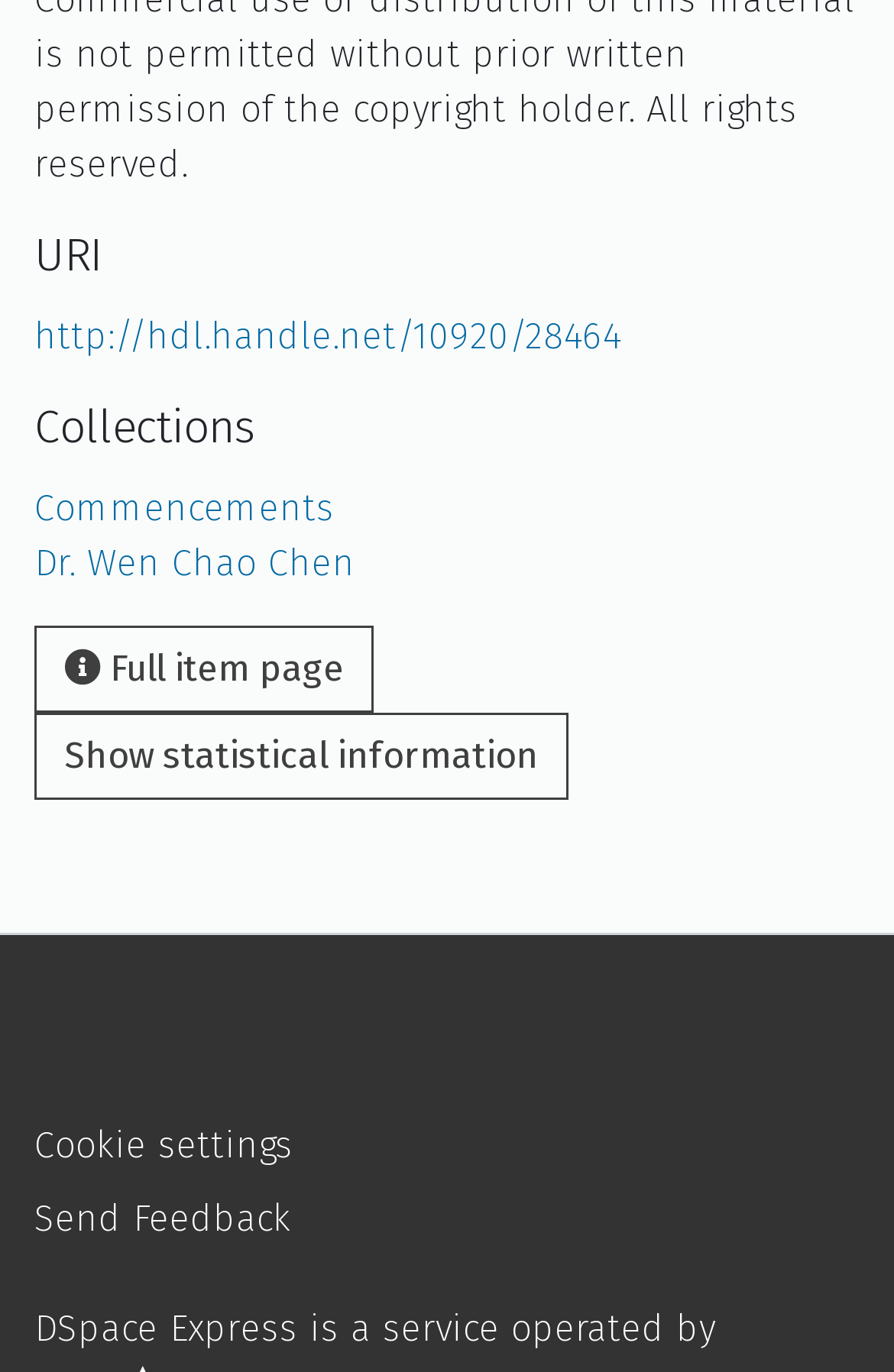Locate the bounding box of the UI element with the following description: "Full item page".

[0.038, 0.456, 0.418, 0.52]